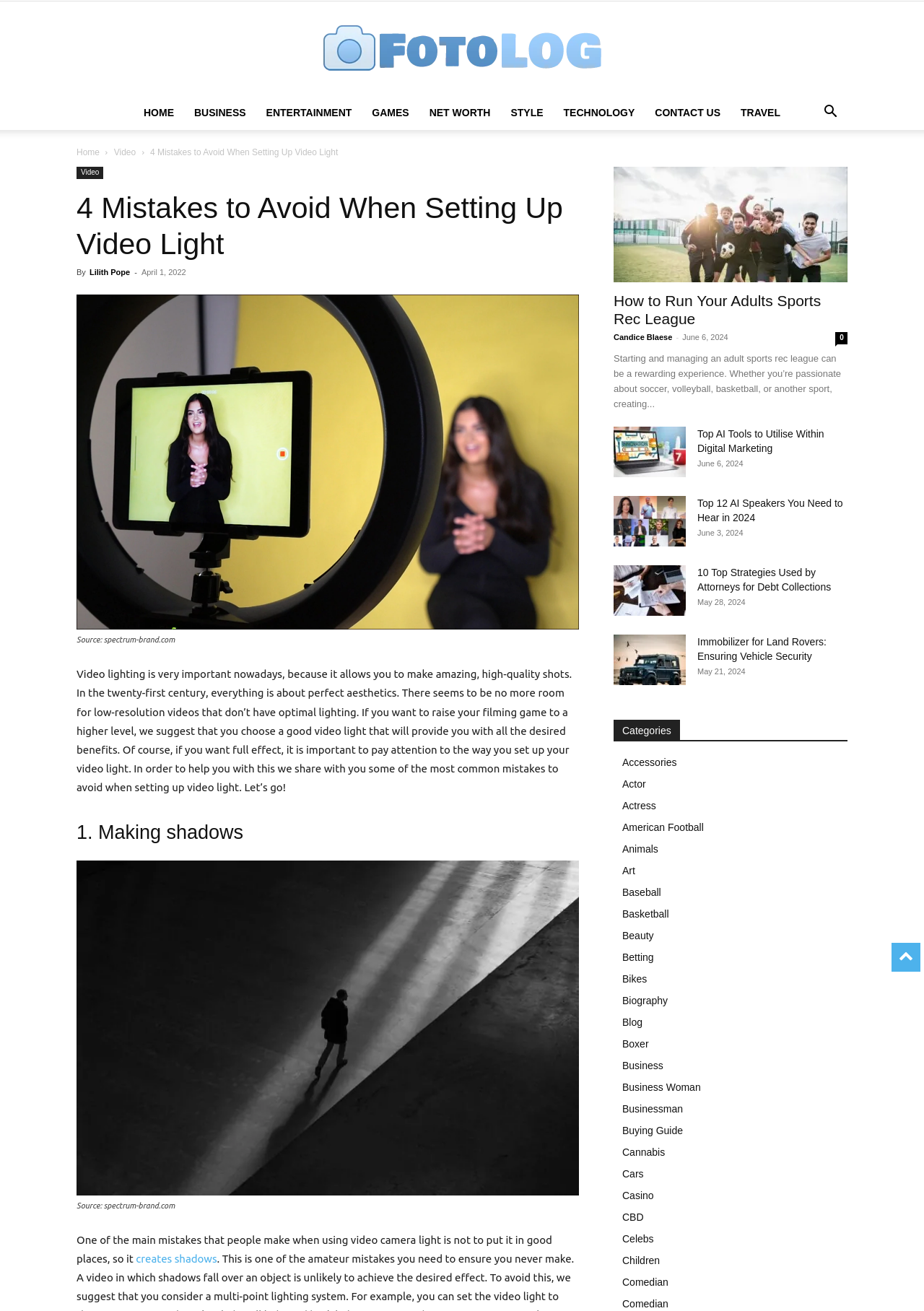Who is the author of the article?
Examine the webpage screenshot and provide an in-depth answer to the question.

The author of the article can be found by looking at the byline 'By Lilith Pope' below the title of the article.